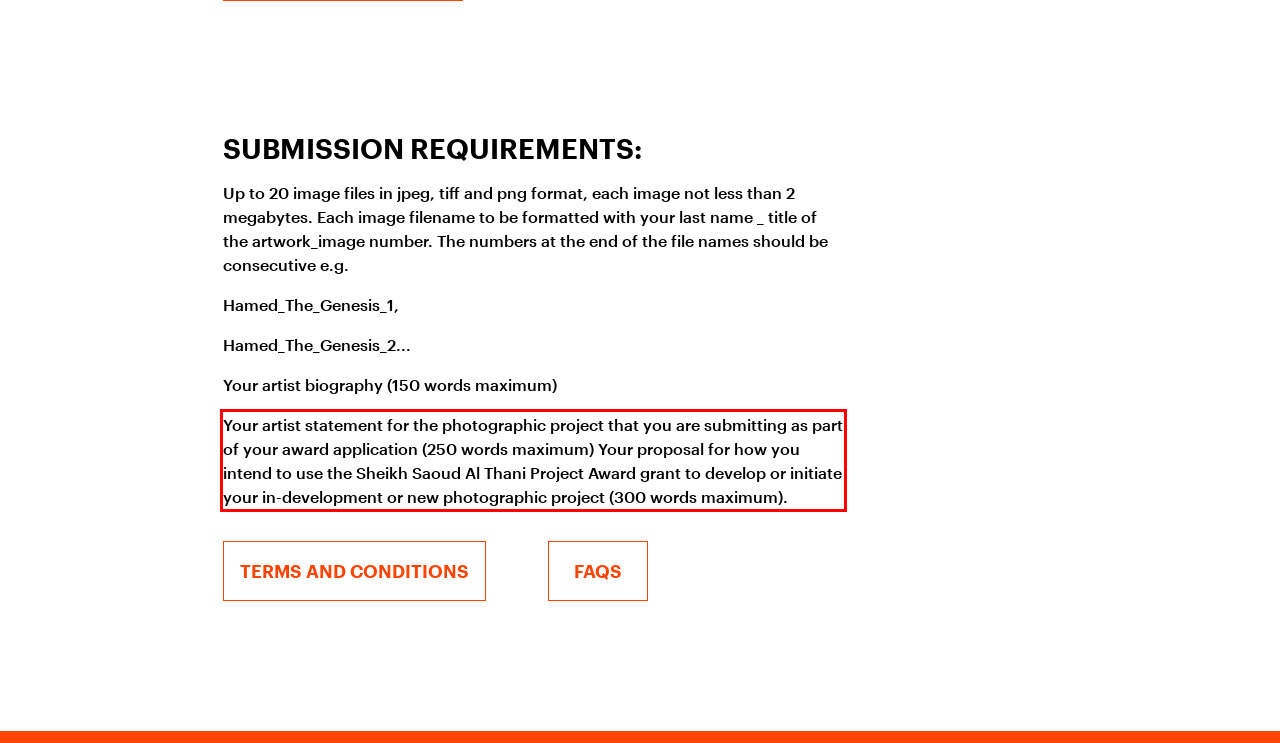You are given a screenshot with a red rectangle. Identify and extract the text within this red bounding box using OCR.

Your artist statement for the photographic project that you are submitting as part of your award application (250 words maximum) Your proposal for how you intend to use the Sheikh Saoud Al Thani Project Award grant to develop or initiate your in-development or new photographic project (300 words maximum).